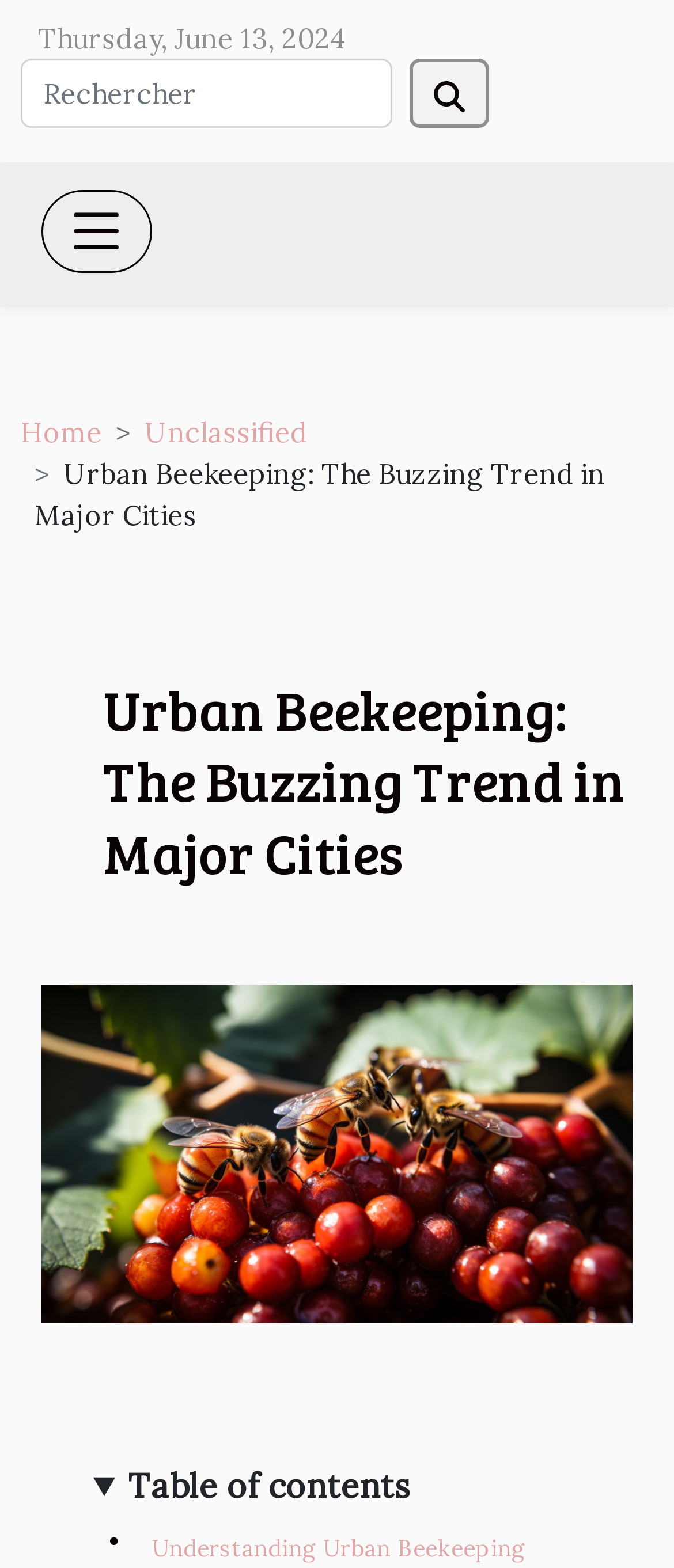What is the title of the first section in the table of contents? Please answer the question using a single word or phrase based on the image.

Understanding Urban Beekeeping